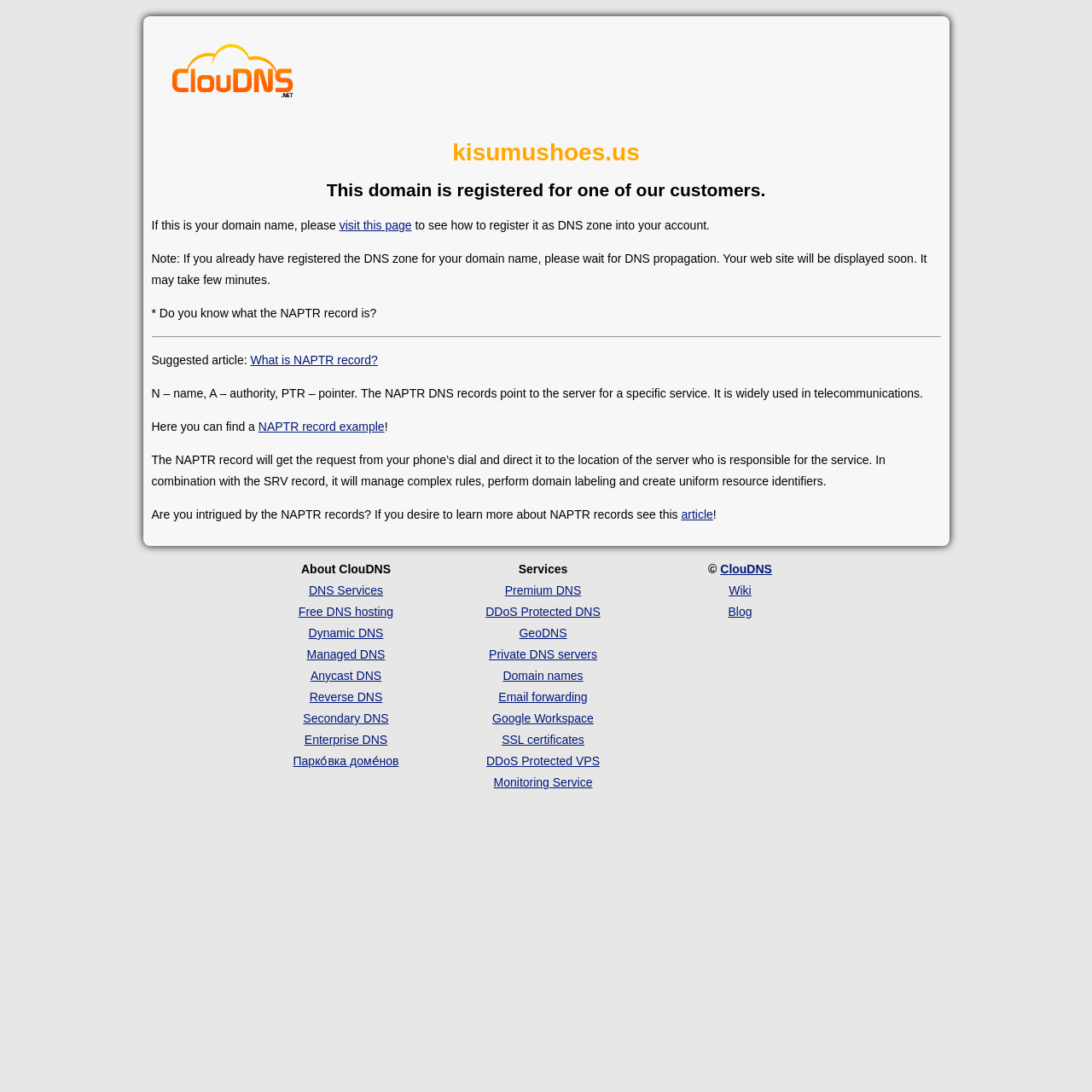What is the domain name mentioned on this webpage?
Based on the image, give a one-word or short phrase answer.

kisumushoes.us